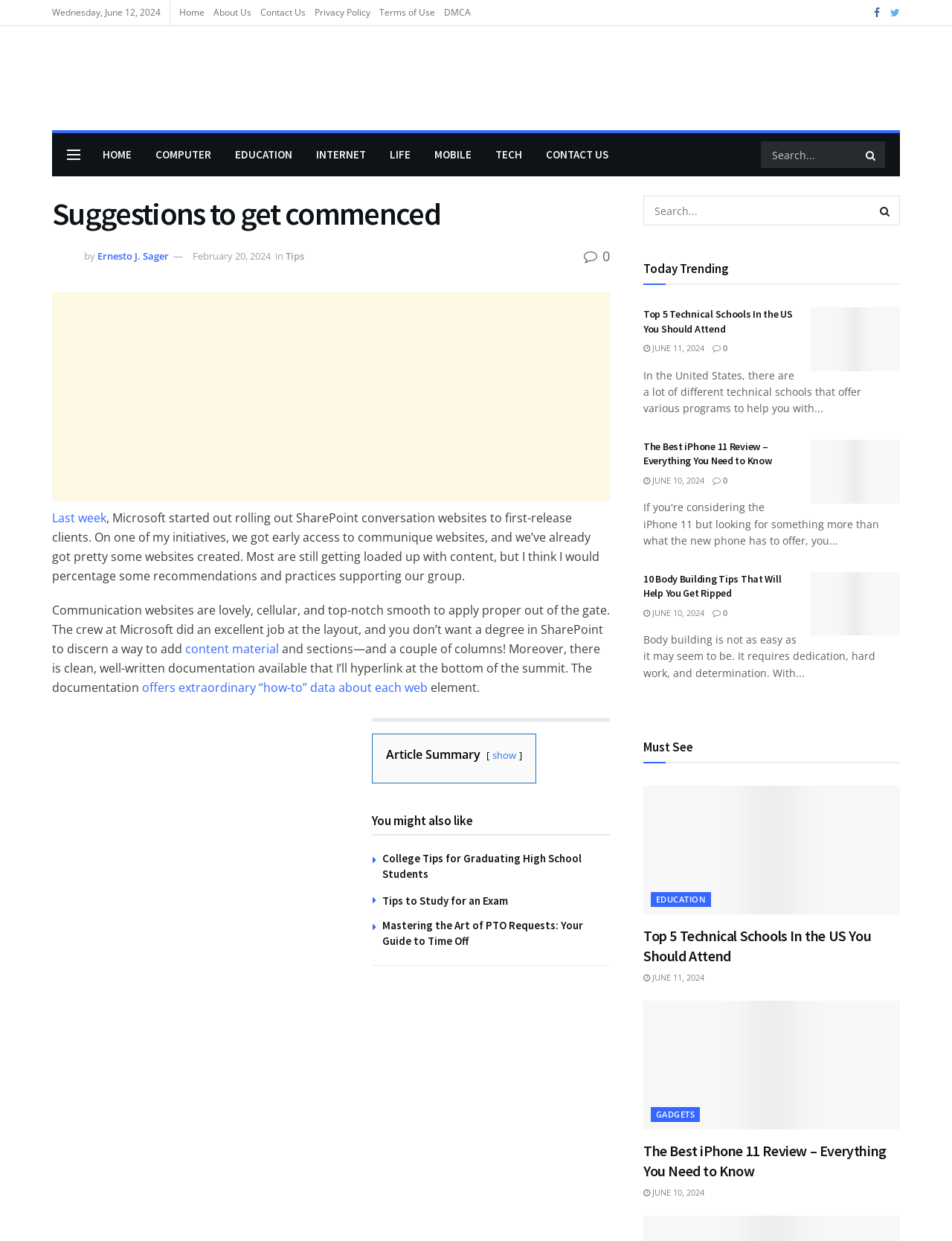Using the information in the image, give a comprehensive answer to the question: 
Who is the author of the article?

The author of the article is mentioned below the title, where it says 'by Ernesto J. Sager'.